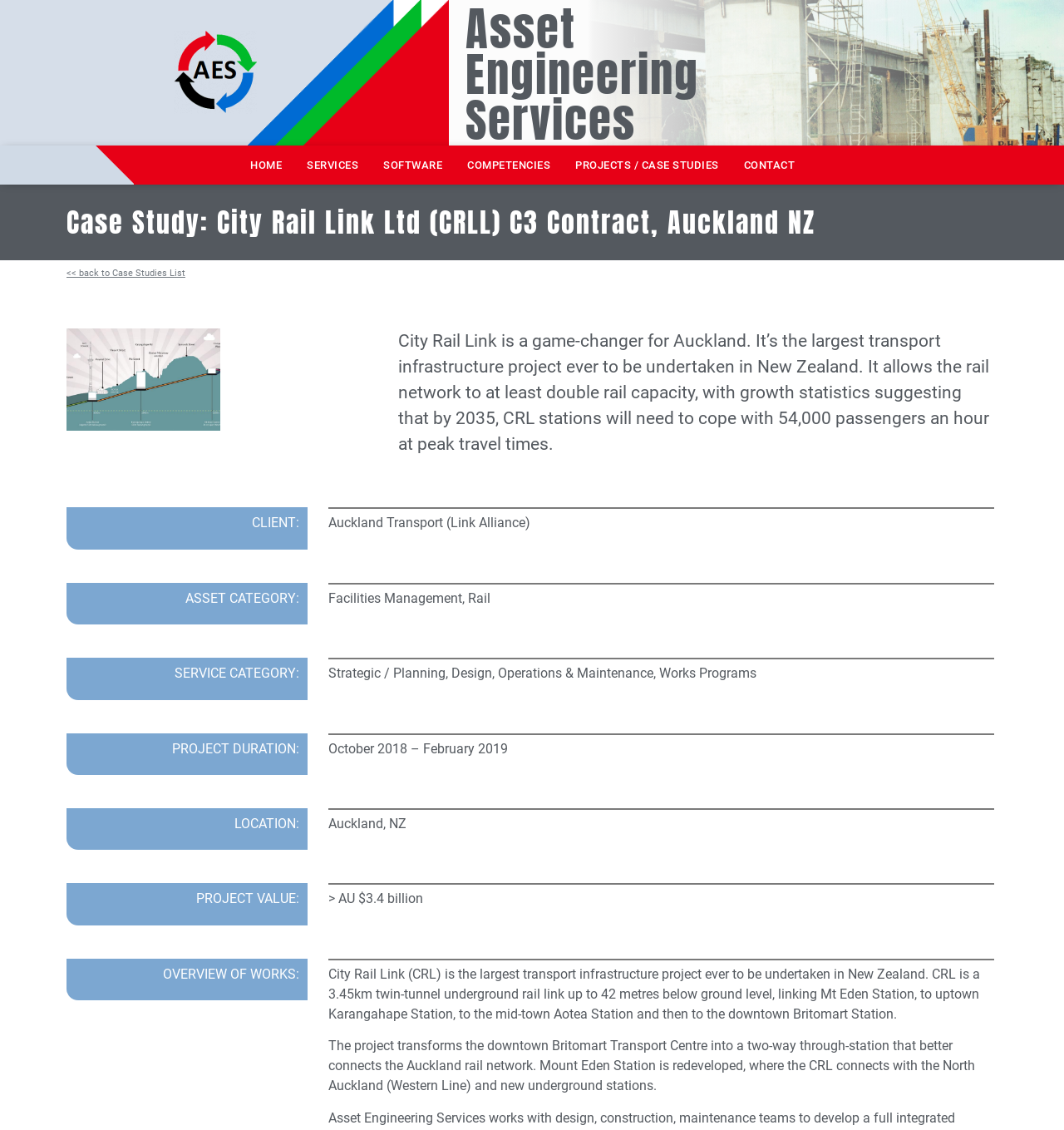Answer the following in one word or a short phrase: 
What is the purpose of the City Rail Link project?

to at least double rail capacity